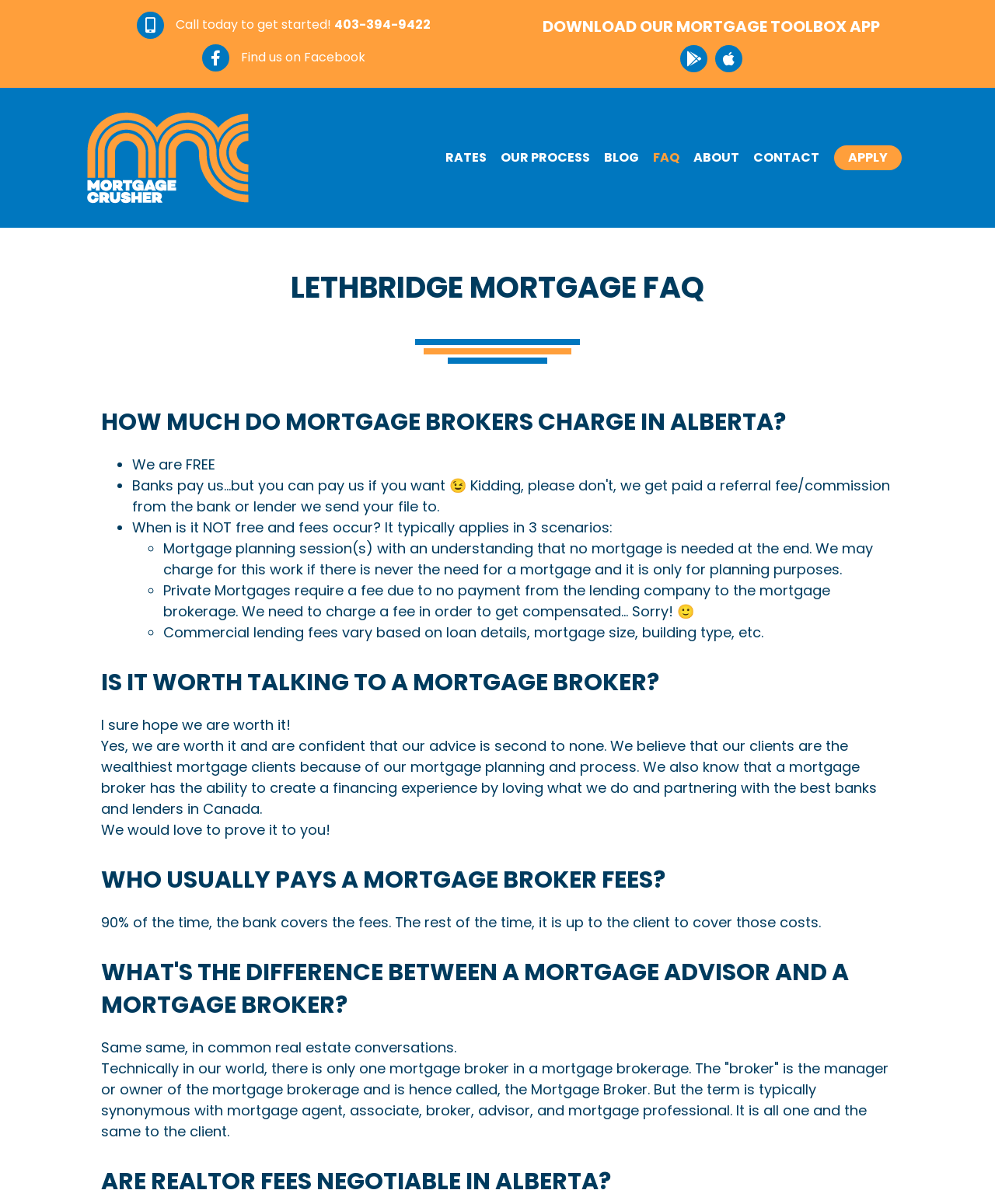Give a succinct answer to this question in a single word or phrase: 
What is the main topic of this webpage?

Mortgage FAQ